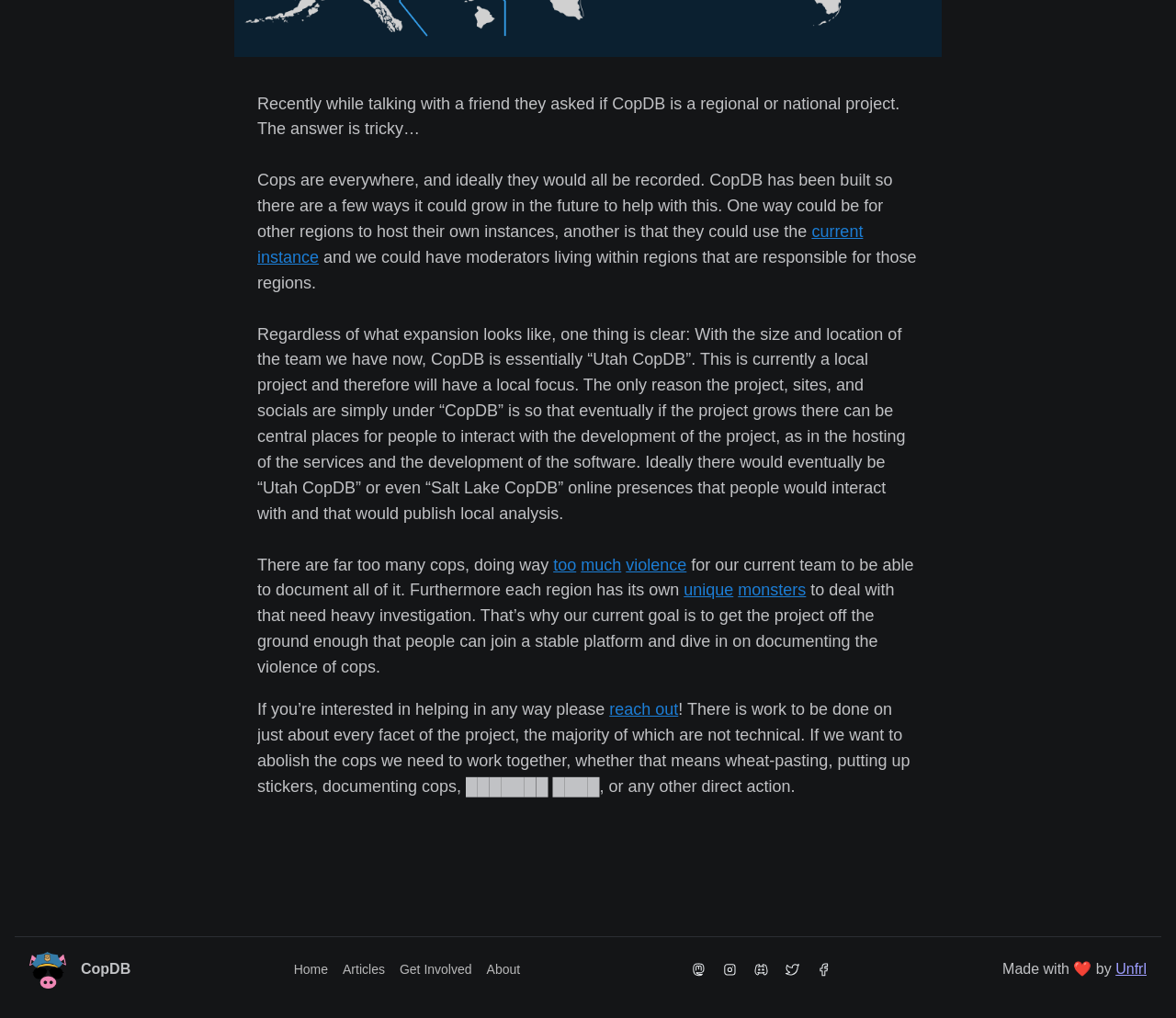Using the provided element description "monsters", determine the bounding box coordinates of the UI element.

[0.628, 0.571, 0.685, 0.589]